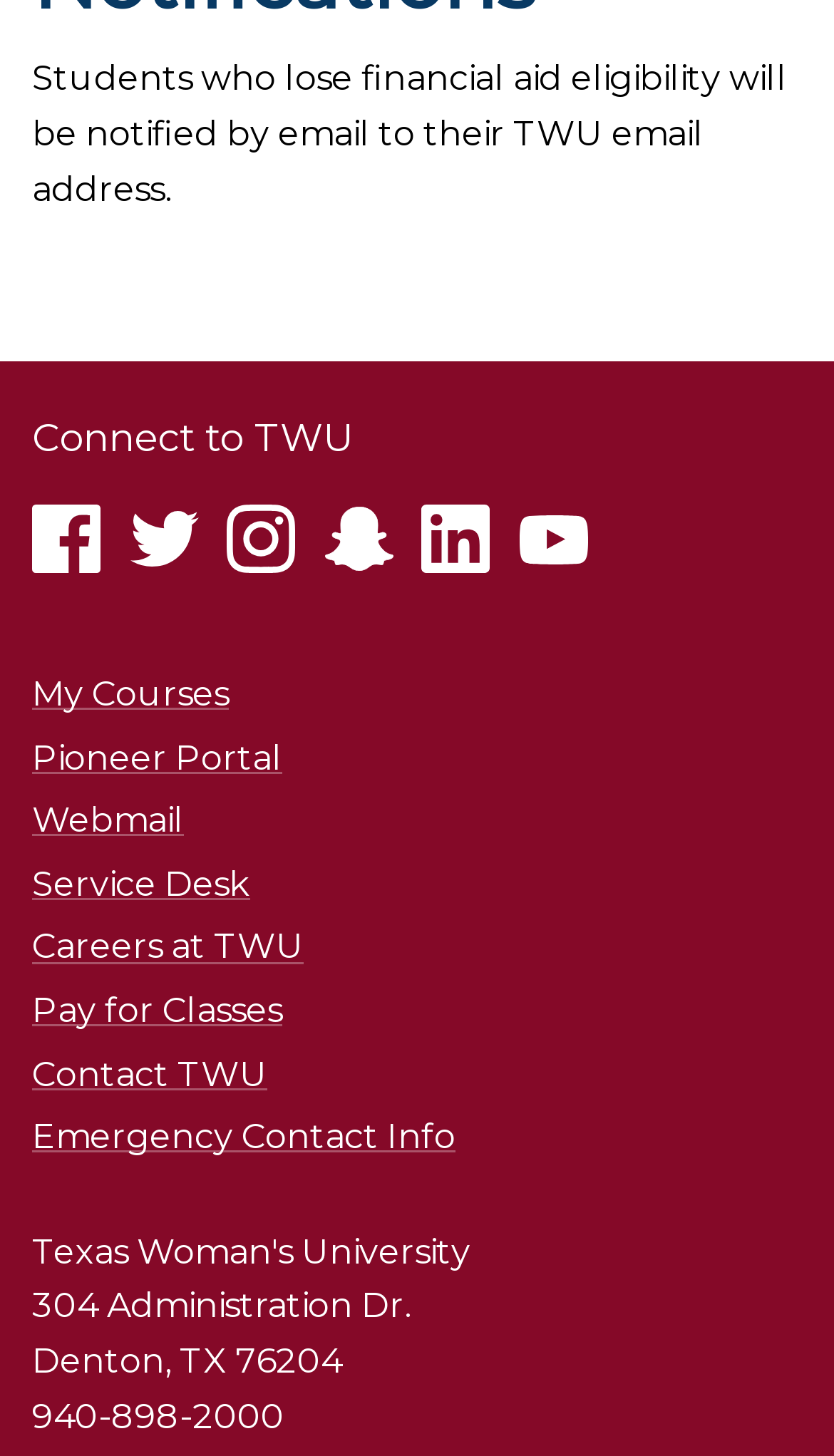Determine the bounding box coordinates of the element that should be clicked to execute the following command: "Open Pioneer Portal".

[0.038, 0.506, 0.338, 0.534]